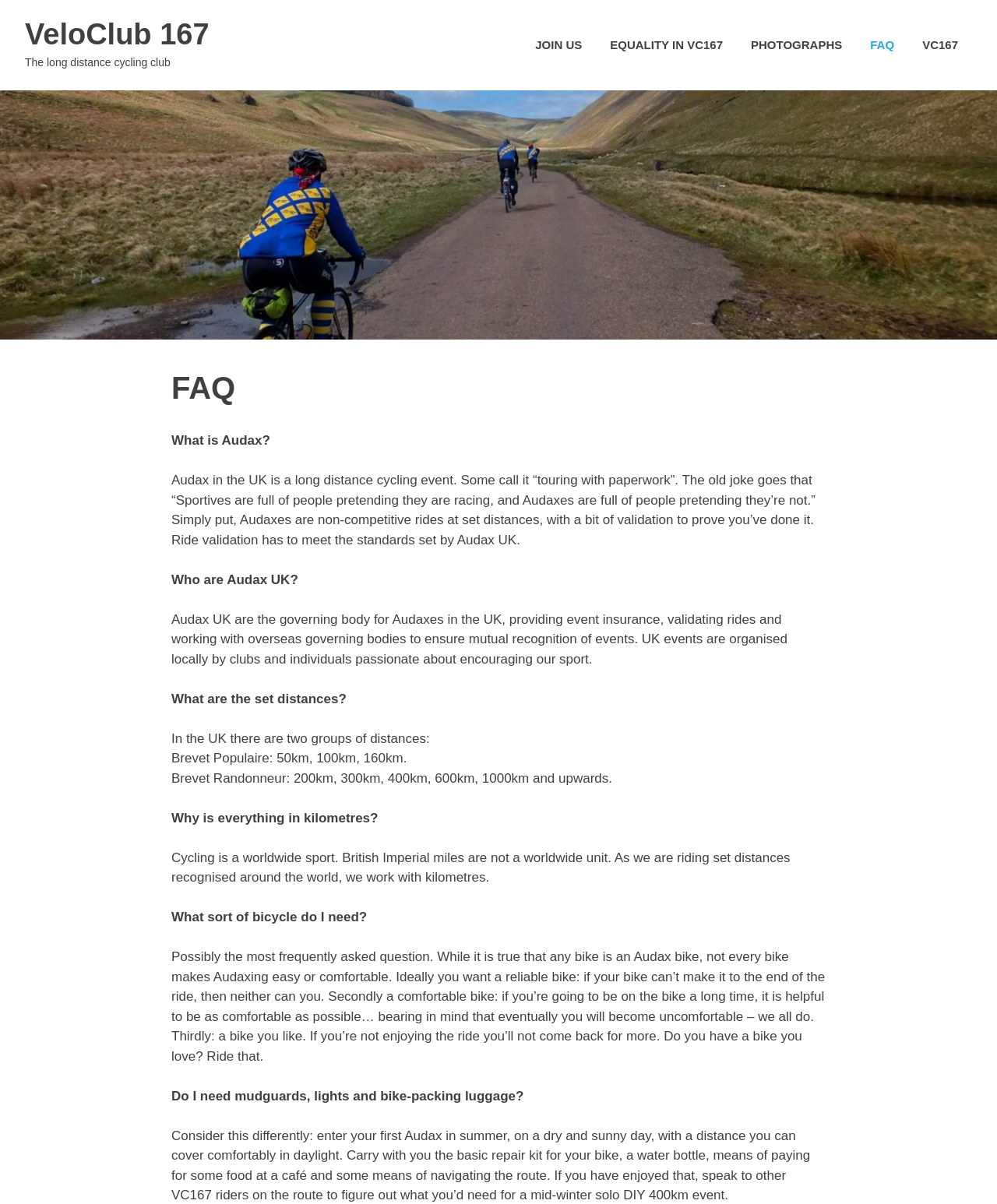Produce an elaborate caption capturing the essence of the webpage.

The webpage is about VeloClub 167, a long distance cycling club. At the top left, there is a link to the club's homepage, accompanied by a brief description of the club. Below this, there is a large image that spans the entire width of the page, with a header section on top of it. The header section contains a heading that reads "FAQ" and several static text elements that provide answers to frequently asked questions about Audax, a type of long distance cycling event.

The FAQ section is divided into several questions, each with a corresponding answer. The questions include "What is Audax?", "Who are Audax UK?", "What are the set distances?", "Why is everything in kilometres?", "What sort of bicycle do I need?", and "Do I need mudguards, lights and bike-packing luggage?". The answers are provided in a clear and concise manner, with some including additional information or explanations.

To the top right, there is a navigation menu with several links, including "JOIN US", "EQUALITY IN VC167", "PHOTOGRAPHS", "FAQ", and "VC167". This menu provides easy access to other sections of the website.